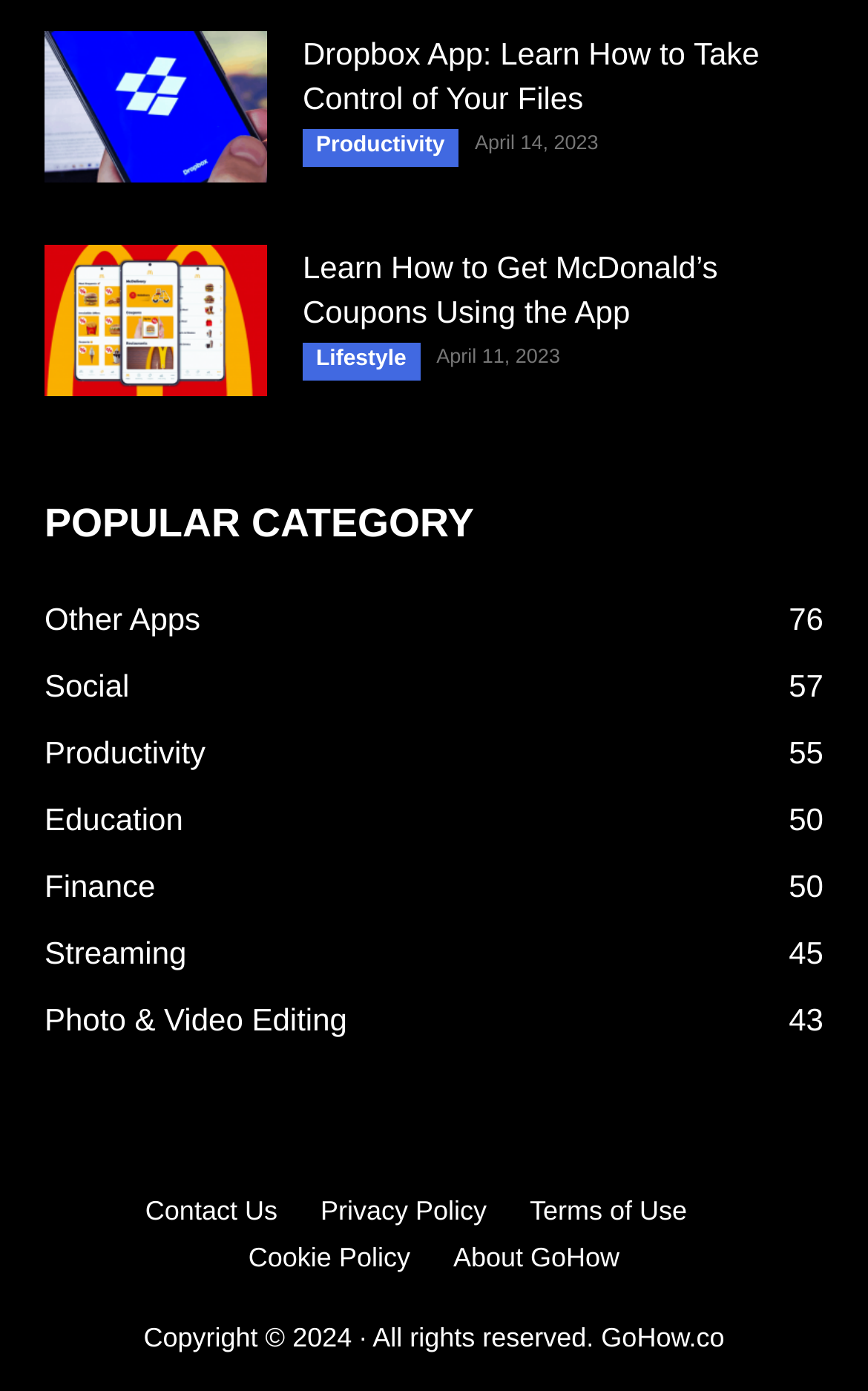Pinpoint the bounding box coordinates of the clickable element needed to complete the instruction: "Get McDonald’s Coupons Using the App". The coordinates should be provided as four float numbers between 0 and 1: [left, top, right, bottom].

[0.349, 0.175, 0.949, 0.239]